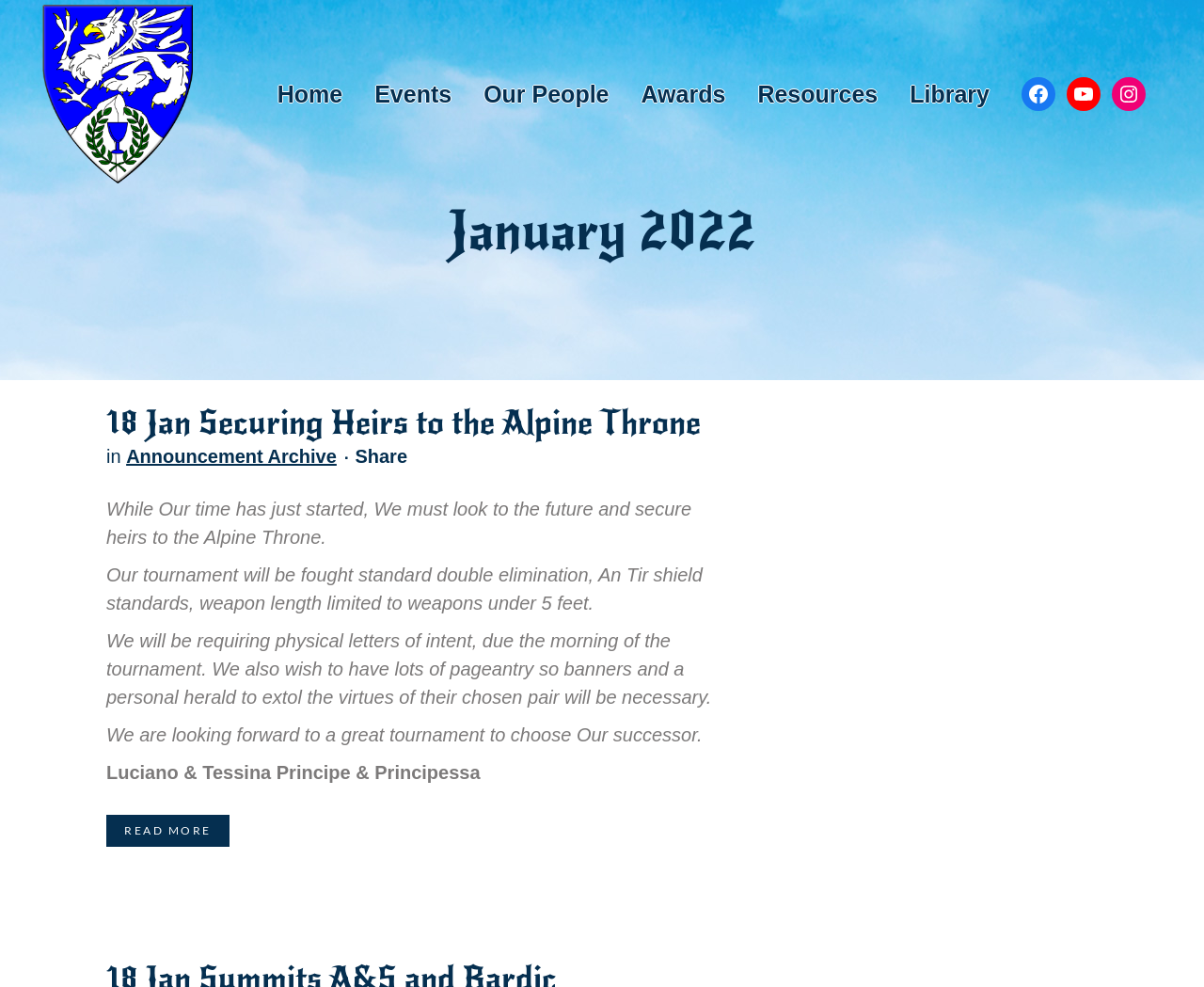Identify the bounding box for the UI element described as: "Resources". Ensure the coordinates are four float numbers between 0 and 1, formatted as [left, top, right, bottom].

[0.616, 0.0, 0.742, 0.191]